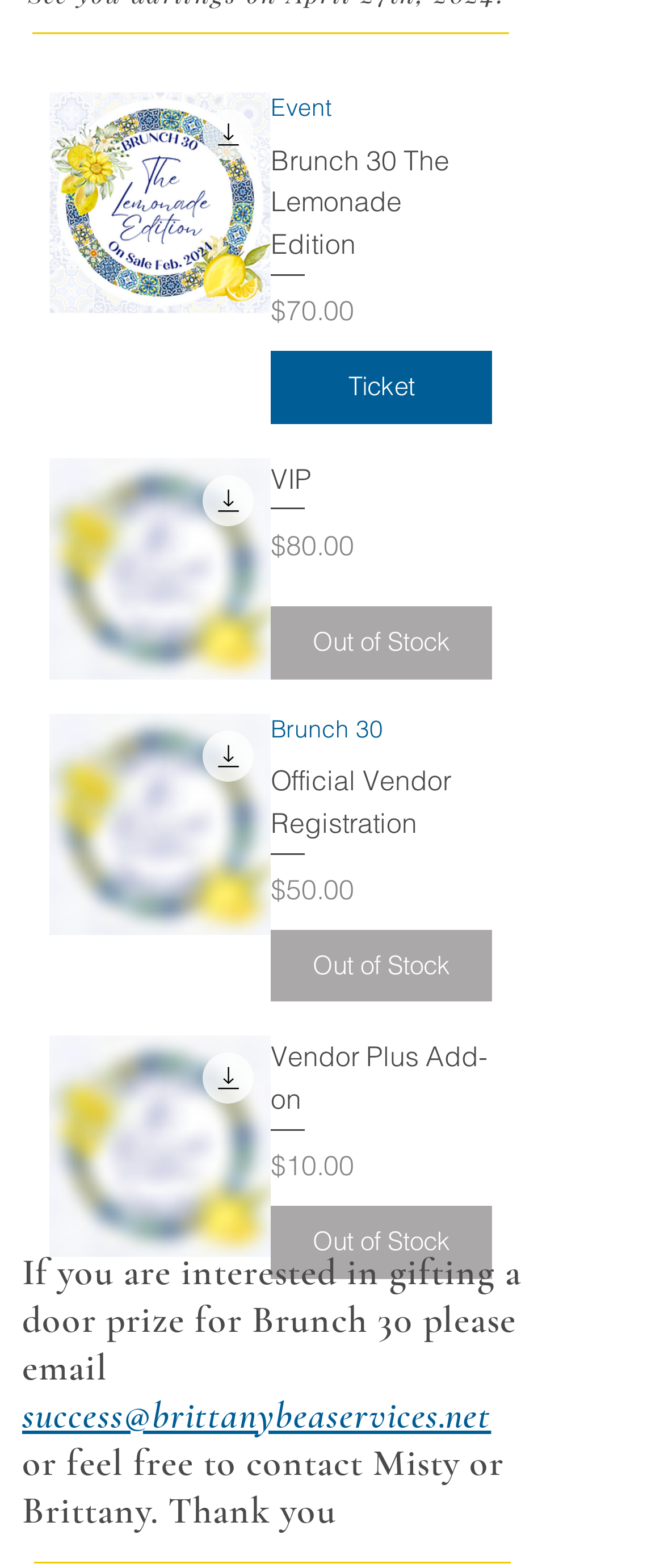Provide a single word or phrase answer to the question: 
What is the price of the 'Brunch 30 The Lemonade Edition' product?

$70.00